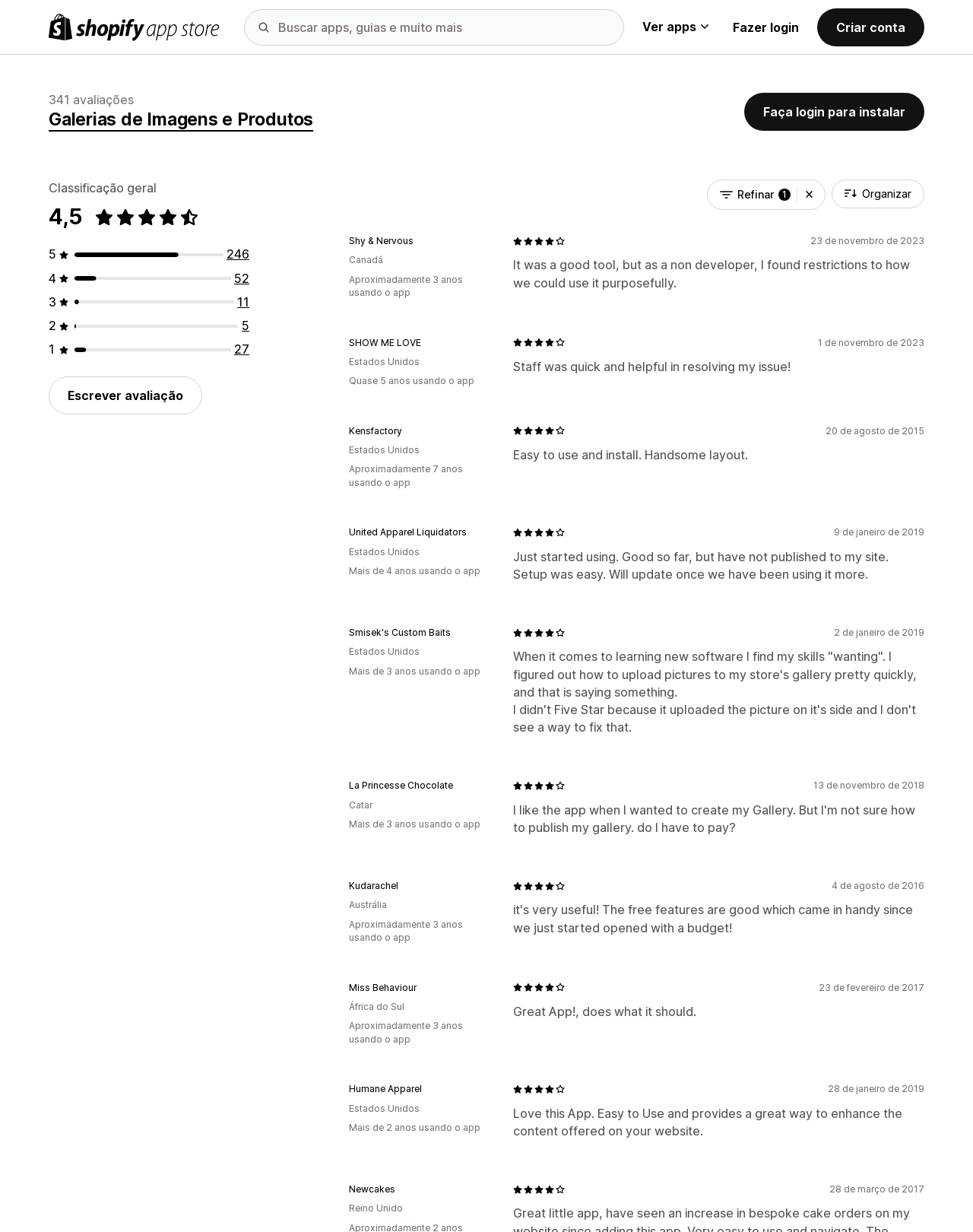What is the purpose of the 'Refinar' button?
Look at the image and answer with only one word or phrase.

To refine filters